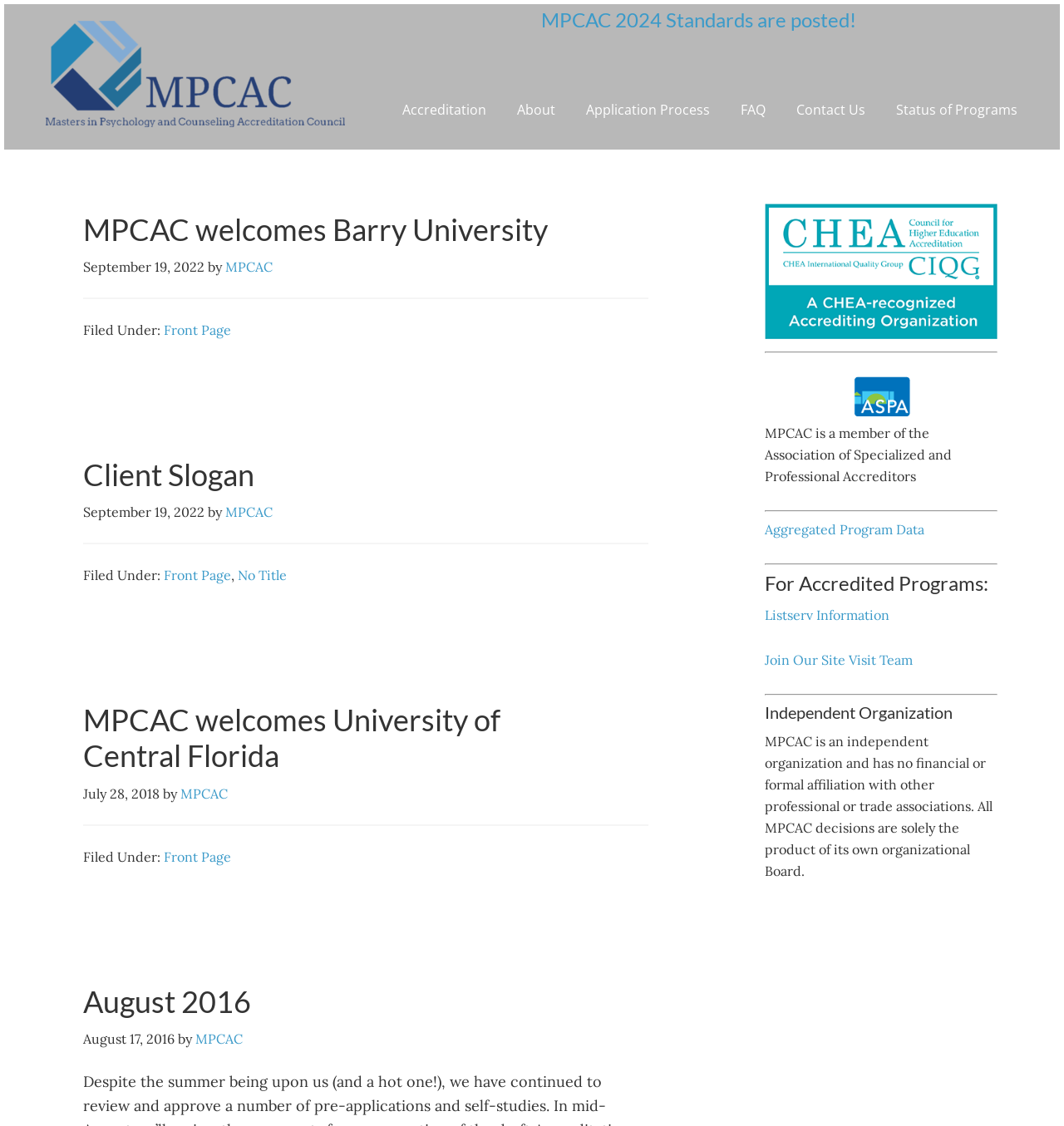Provide a comprehensive description of the webpage.

This webpage is about MPCAC, an accreditation organization. At the top, there is a link to "MPCAC" and a heading that announces "MPCAC 2024 Standards are posted!" with a link to the same title. Below this, there are several navigation links, including "Accreditation", "About", "Application Process", "FAQ", "Contact Us", and "Status of Programs".

The main content of the page is divided into three articles. The first article is titled "MPCAC welcomes Barry University" and has a heading, a link to the title, and a timestamp of "September 19, 2022". The second article is titled "Client Slogan" and has a similar structure. The third article is titled "MPCAC welcomes University of Central Florida" and has a heading, a link to the title, and a timestamp of "July 28, 2018".

To the right of the main content, there is a sidebar with several links and images. At the top, there is an image, followed by a horizontal separator. Below this, there are links to "Aggregated Program Data" and several other resources for accredited programs. There is also a section titled "Independent Organization" with a paragraph of text explaining that MPCAC is an independent organization with no financial or formal affiliation with other professional or trade associations.

Overall, the webpage appears to be a blog or news page for MPCAC, with announcements and articles about the organization's activities and resources for accredited programs.